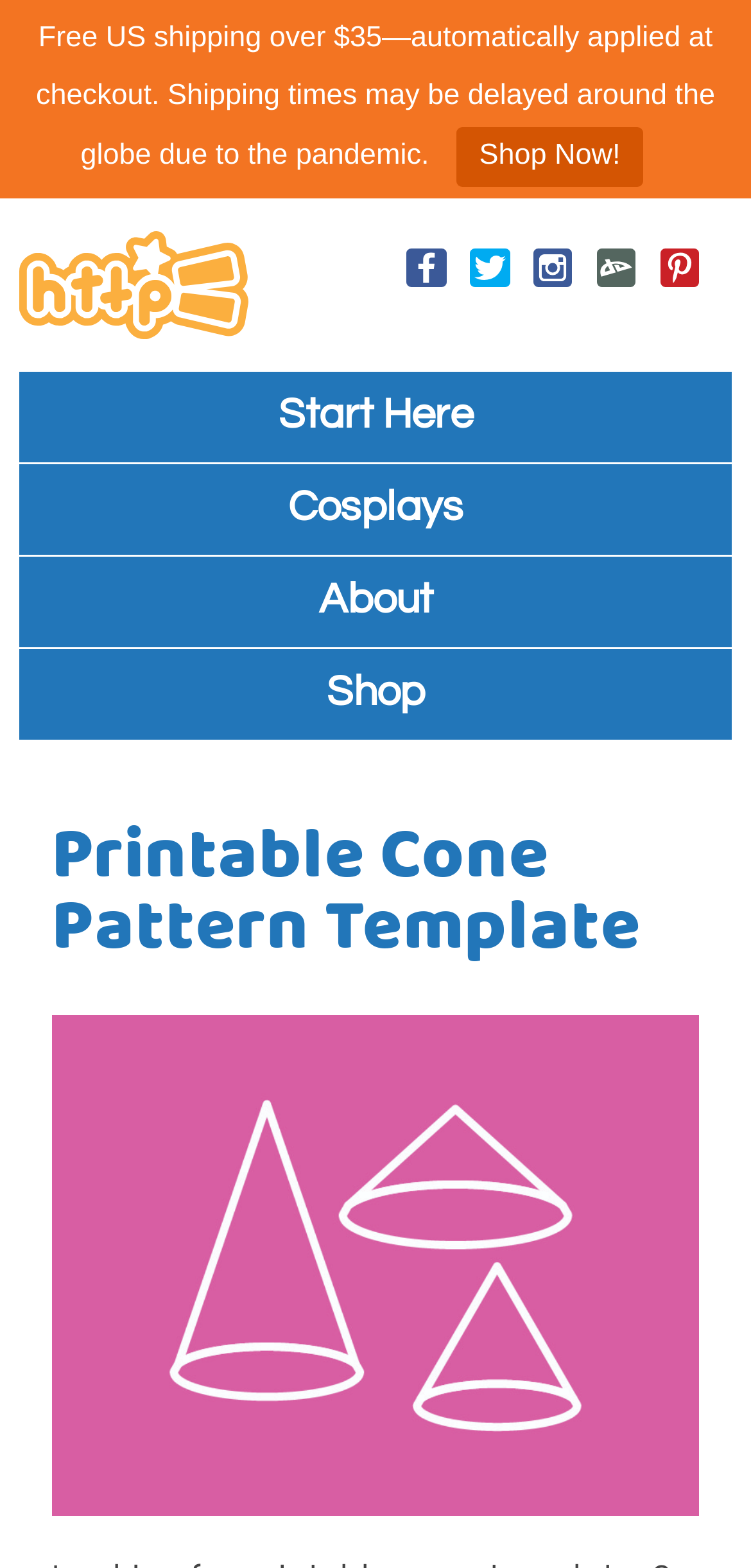Using a single word or phrase, answer the following question: 
How many links are there in the menu section?

4